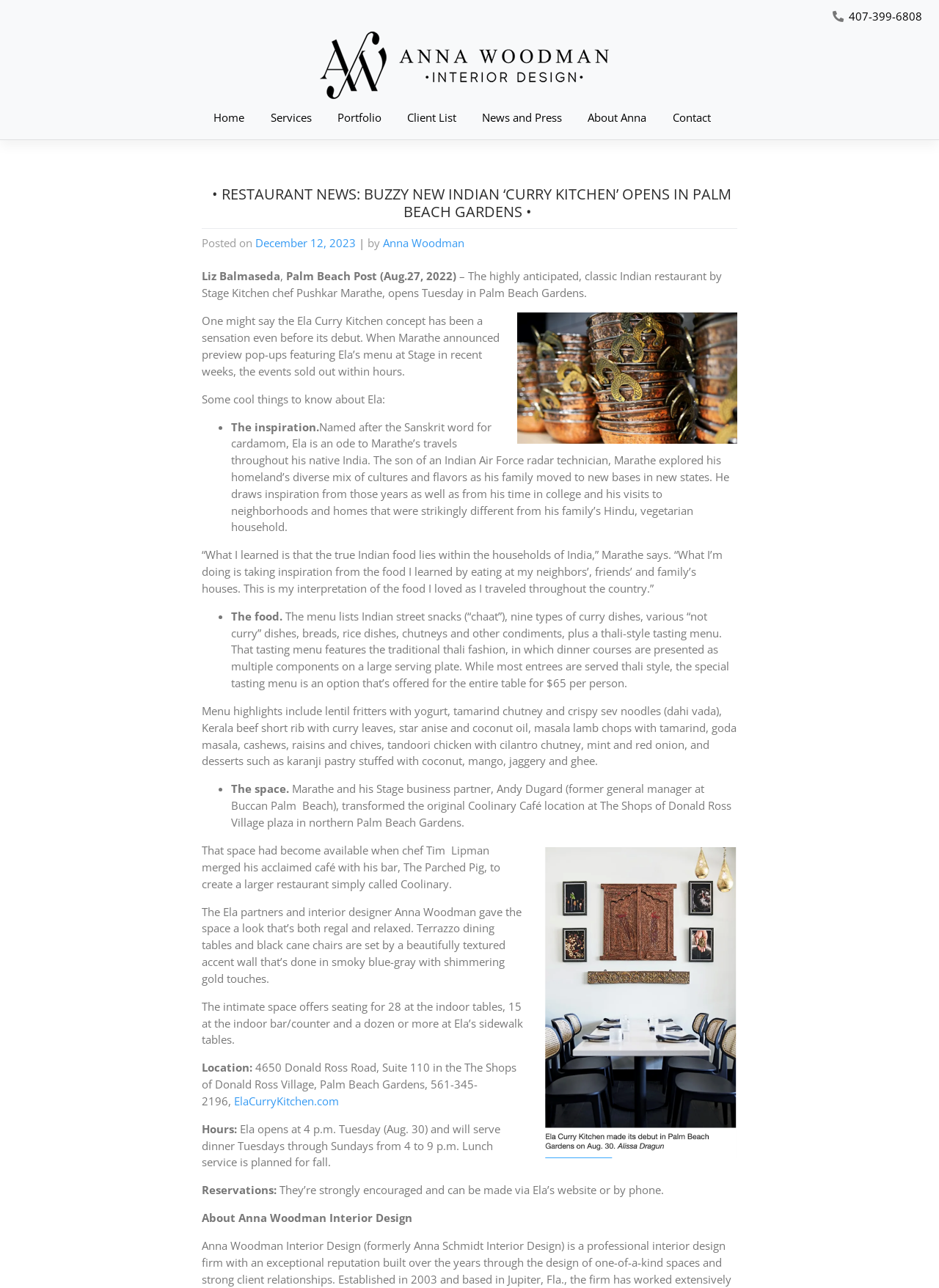Identify the bounding box coordinates of the clickable region required to complete the instruction: "Visit Anna Woodman Interior Design website". The coordinates should be given as four float numbers within the range of 0 and 1, i.e., [left, top, right, bottom].

[0.338, 0.042, 0.65, 0.055]